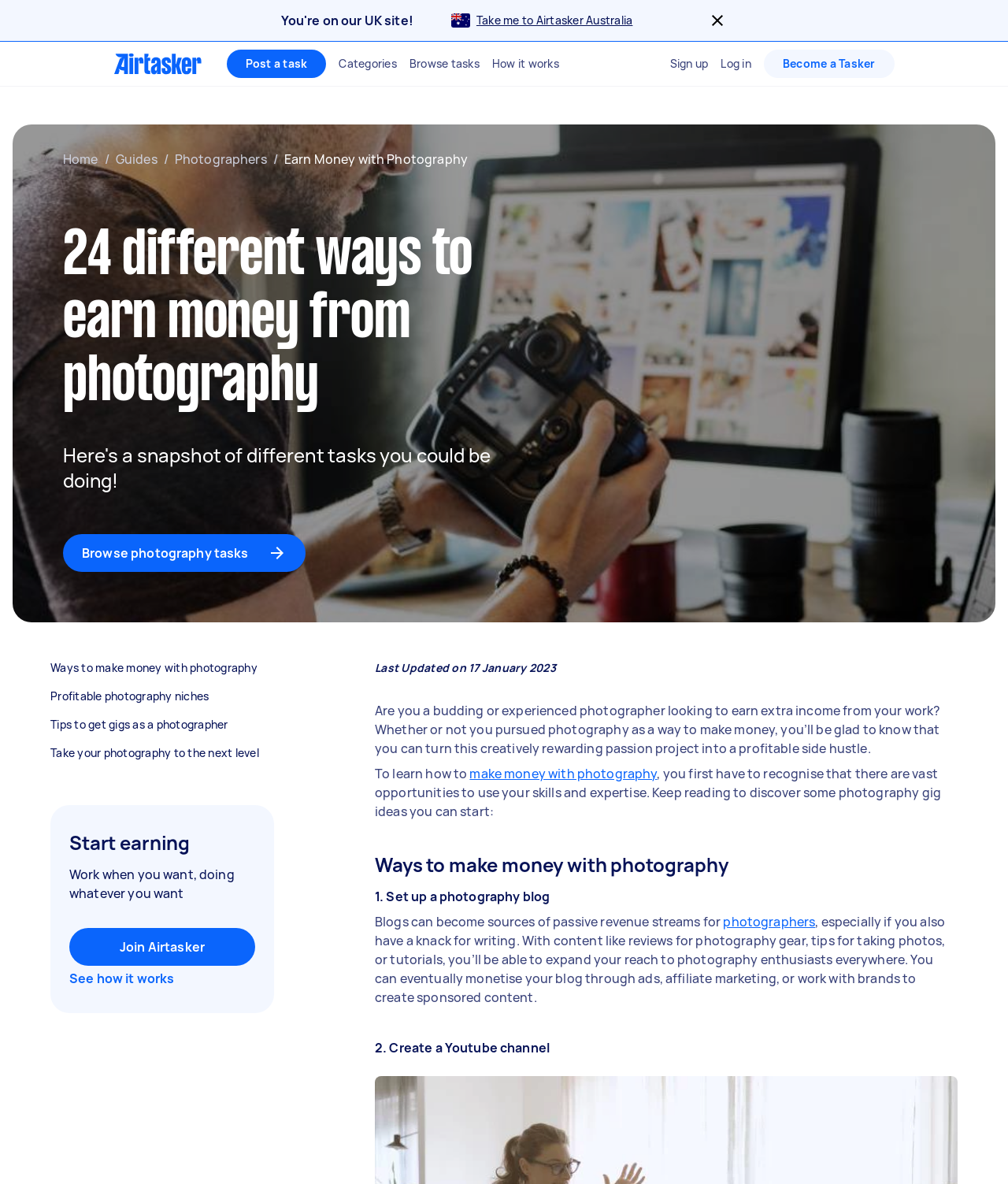Examine the screenshot and answer the question in as much detail as possible: What type of content is suggested for a photography blog?

According to the webpage, a photography blog can include content such as reviews for photography gear, tips for taking photos, or tutorials, which can help attract photography enthusiasts and eventually monetize the blog.